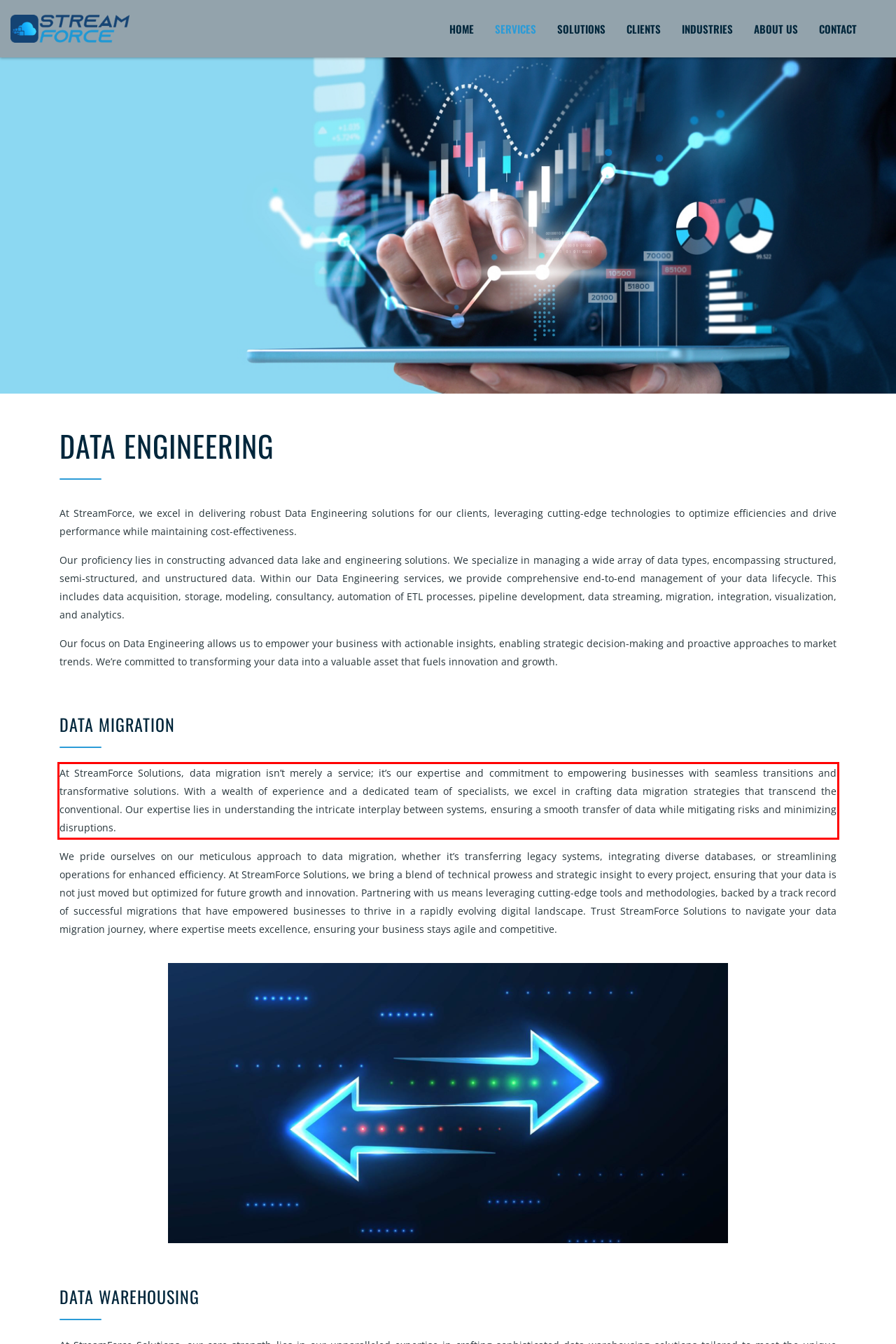Using the provided screenshot of a webpage, recognize the text inside the red rectangle bounding box by performing OCR.

At StreamForce Solutions, data migration isn’t merely a service; it’s our expertise and commitment to empowering businesses with seamless transitions and transformative solutions. With a wealth of experience and a dedicated team of specialists, we excel in crafting data migration strategies that transcend the conventional. Our expertise lies in understanding the intricate interplay between systems, ensuring a smooth transfer of data while mitigating risks and minimizing disruptions.